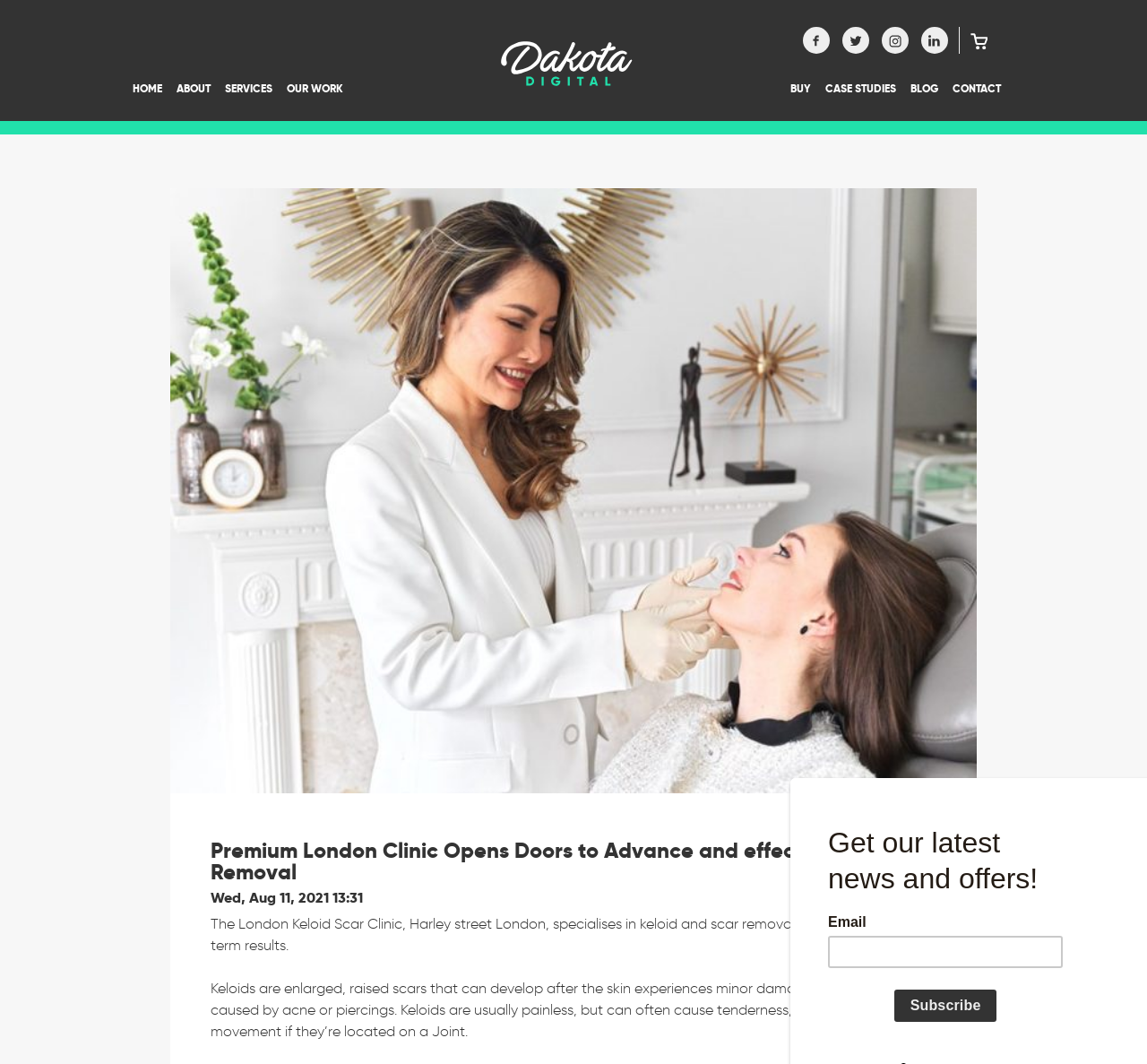Create an in-depth description of the webpage, covering main sections.

The webpage is about the London Keloid Scar Clinic, located on Harley Street in London, which specializes in keloid and scar removals with effective, long-term results. 

At the top of the page, there is a navigation menu with six links: "HOME", "ABOUT", "SERVICES", "OUR WORK", "CASE STUDIES", and "CONTACT". These links are positioned horizontally, with "HOME" on the left and "CONTACT" on the right. 

Below the navigation menu, there are five social media links, each accompanied by an image, aligned horizontally and centered at the top of the page. 

On the left side of the page, there is a large image that spans most of the page's height, with a heading "Premium London Clinic Opens Doors to Advance and effective Keloid Removal" above it. The image is accompanied by a time stamp "Wed, Aug 11, 2021 13:31" and a brief description of the clinic. 

Below the image, there is a paragraph of text that explains what keloids are, their causes, and their effects. 

At the bottom right corner of the page, there is a "Close" button.